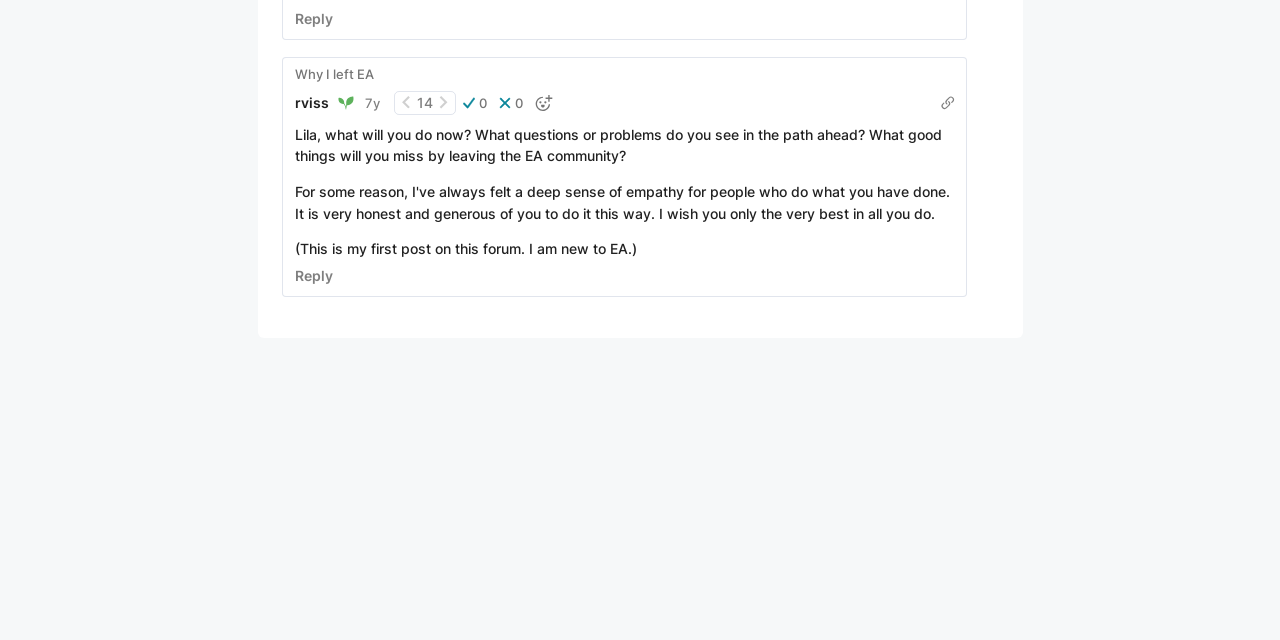Can you find the bounding box coordinates for the UI element given this description: "parent_node: rviss"? Provide the coordinates as four float numbers between 0 and 1: [left, top, right, bottom].

[0.414, 0.142, 0.436, 0.18]